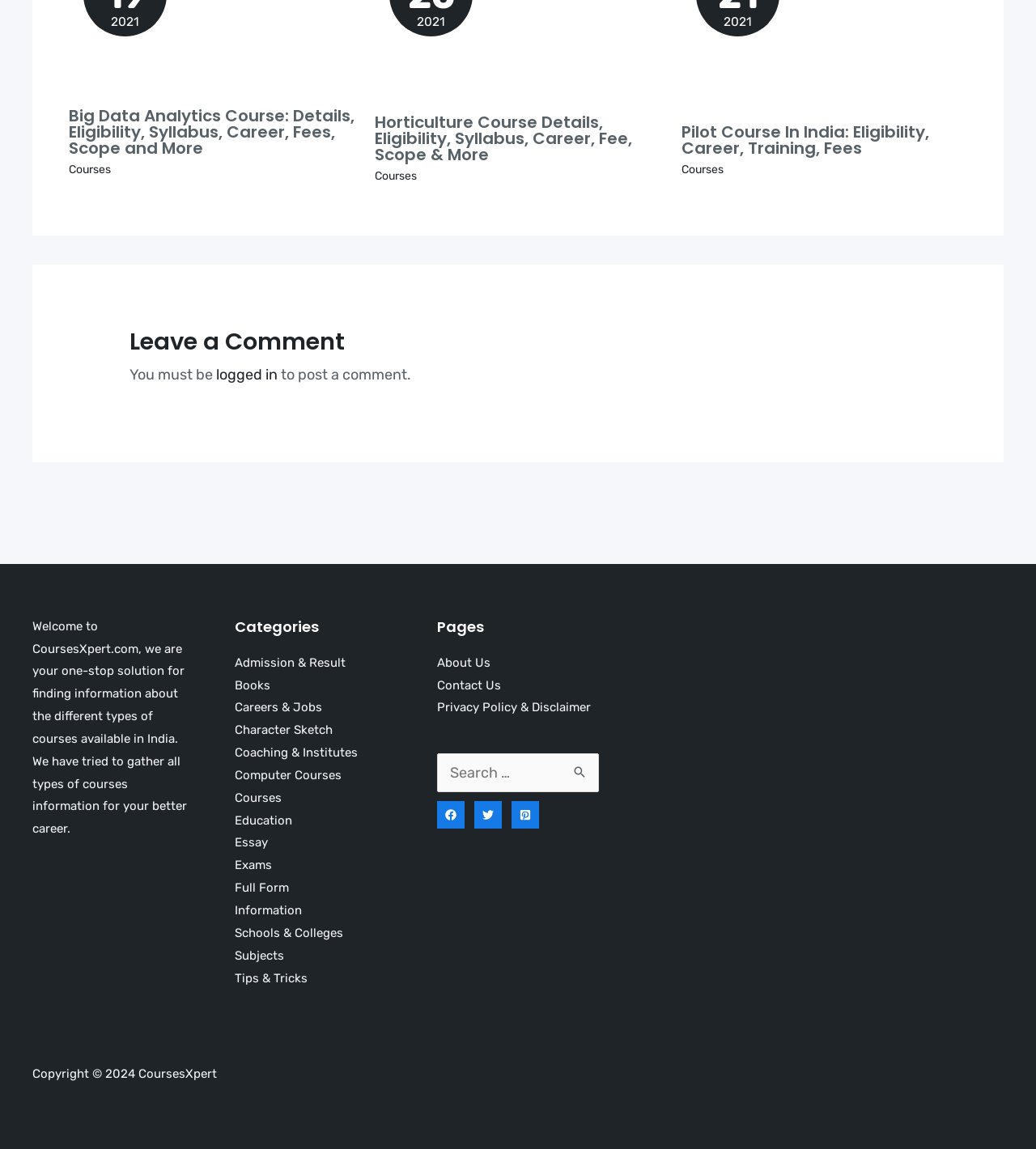Please find the bounding box coordinates of the element that must be clicked to perform the given instruction: "Visit Facebook page". The coordinates should be four float numbers from 0 to 1, i.e., [left, top, right, bottom].

[0.422, 0.697, 0.448, 0.721]